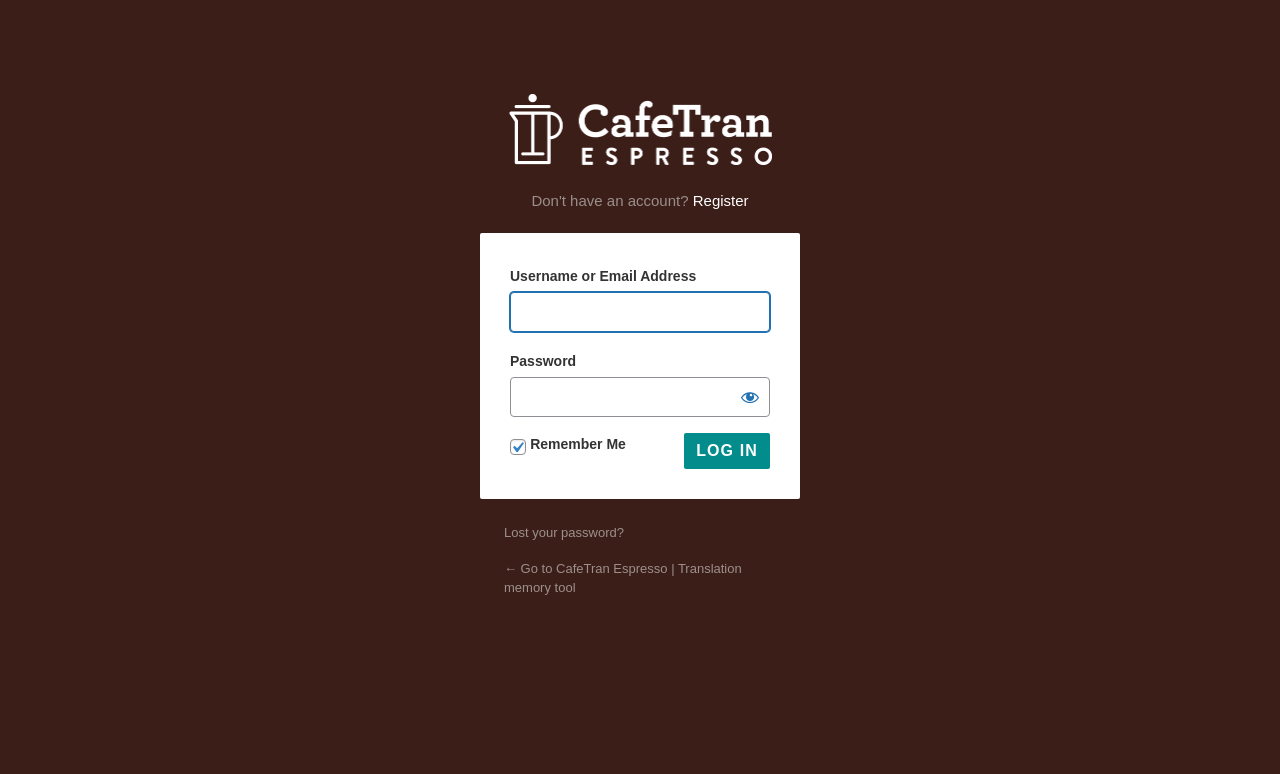Write an extensive caption that covers every aspect of the webpage.

The webpage is a login page for CafeTran Espresso, a translation memory tool. At the top, there is a heading with the title "CafeTran Espresso" which is also a link. Below the title, there is a link to "Register" on the right side. 

The main login form is located in the middle of the page. It consists of two text boxes, one for "Username or Email Address" and the other for "Password". The "Username or Email Address" text box is currently focused. Both text boxes are required fields. 

To the right of the "Password" text box, there is a "Show password" button. Below the password text box, there is a checkbox labeled "Remember Me" which is currently checked. 

The "Log In" button is located below the checkbox, and it contains the text "LOG IN". 

At the bottom of the page, there are two links: "Lost your password?" and "← Go to CafeTran Espresso | Translation memory tool".